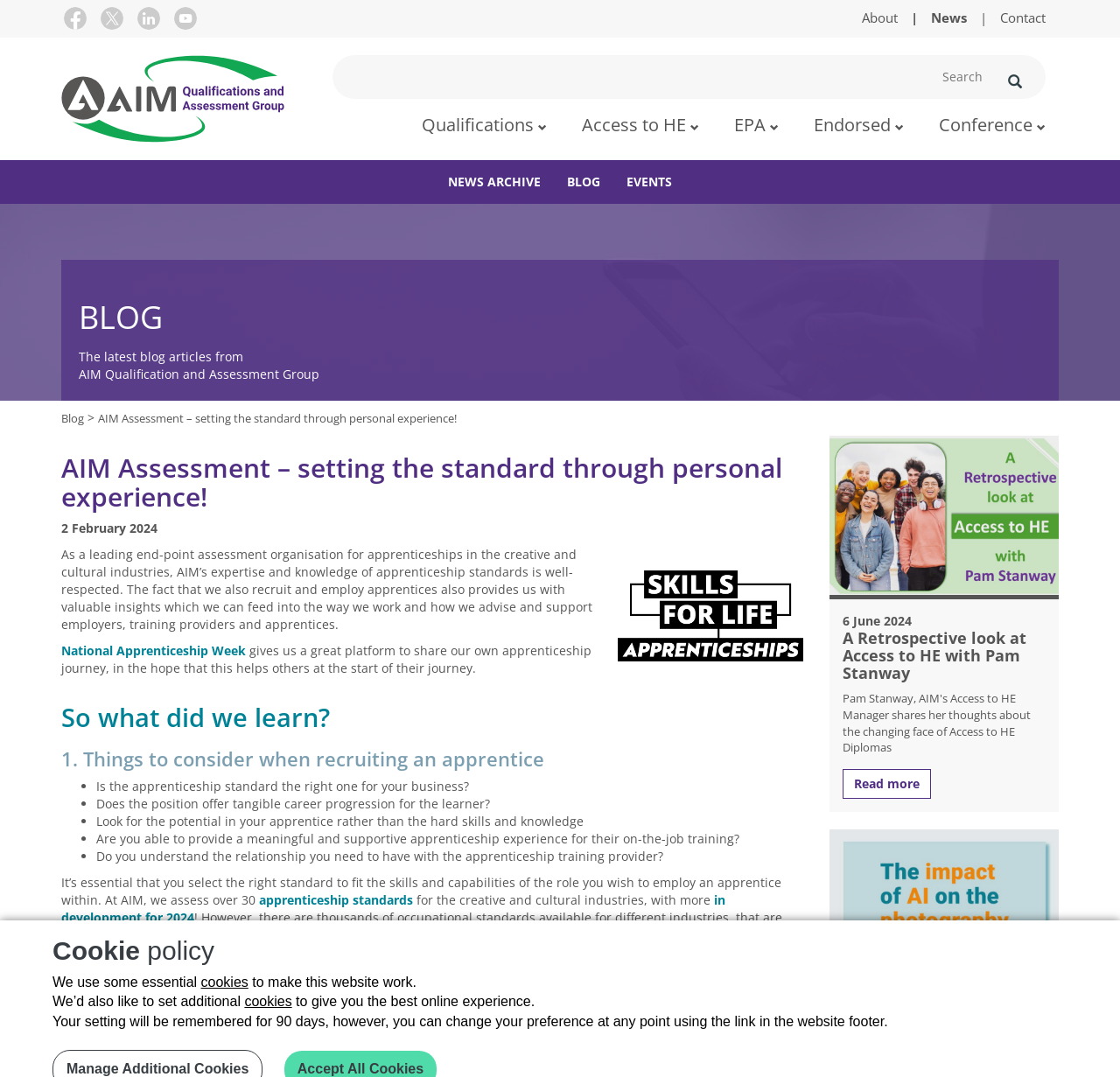Identify and provide the text content of the webpage's primary headline.

AIM Assessment – setting the standard through personal experience!